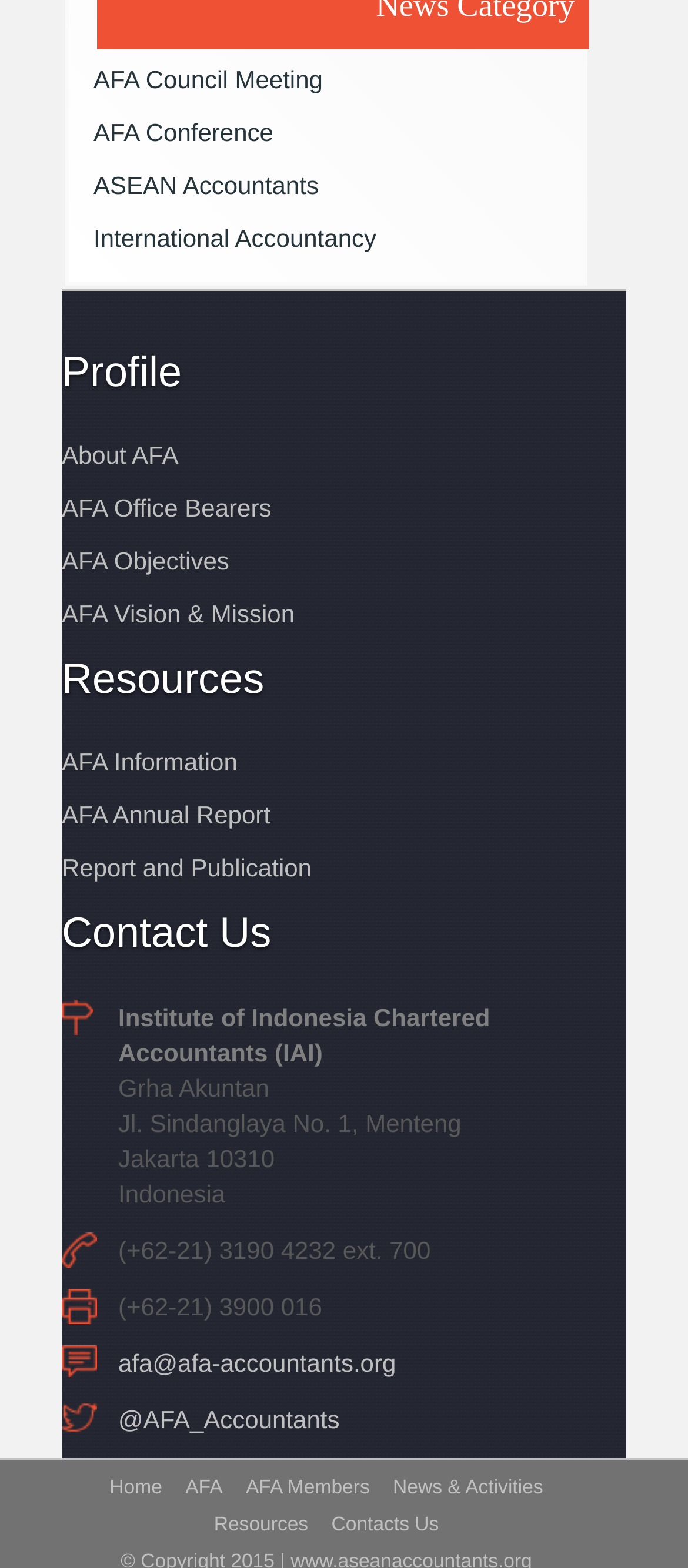Pinpoint the bounding box coordinates of the area that should be clicked to complete the following instruction: "Contact AFA". The coordinates must be given as four float numbers between 0 and 1, i.e., [left, top, right, bottom].

[0.09, 0.58, 0.394, 0.611]